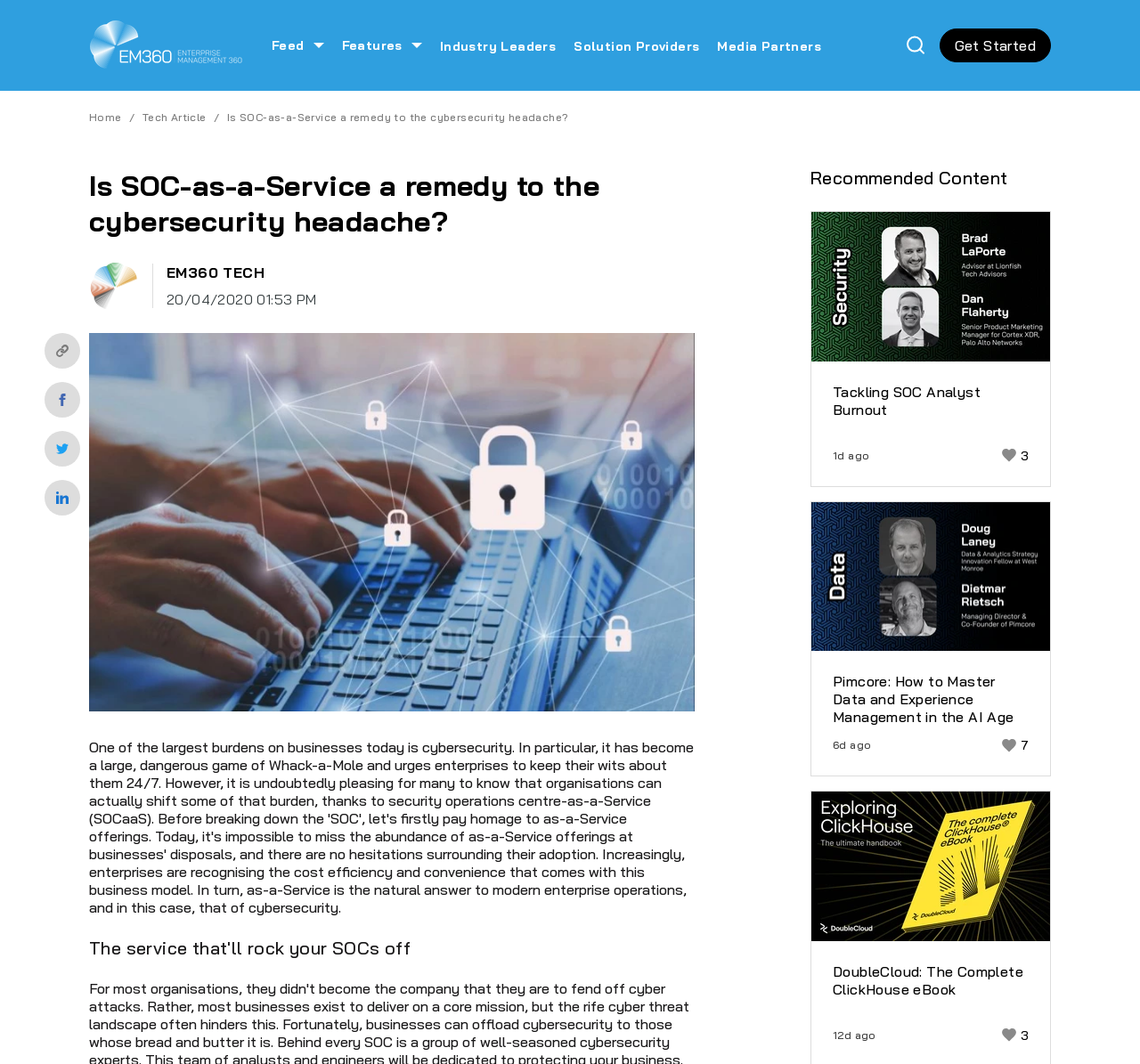What is the purpose of the search box?
Using the image provided, answer with just one word or phrase.

To search the website